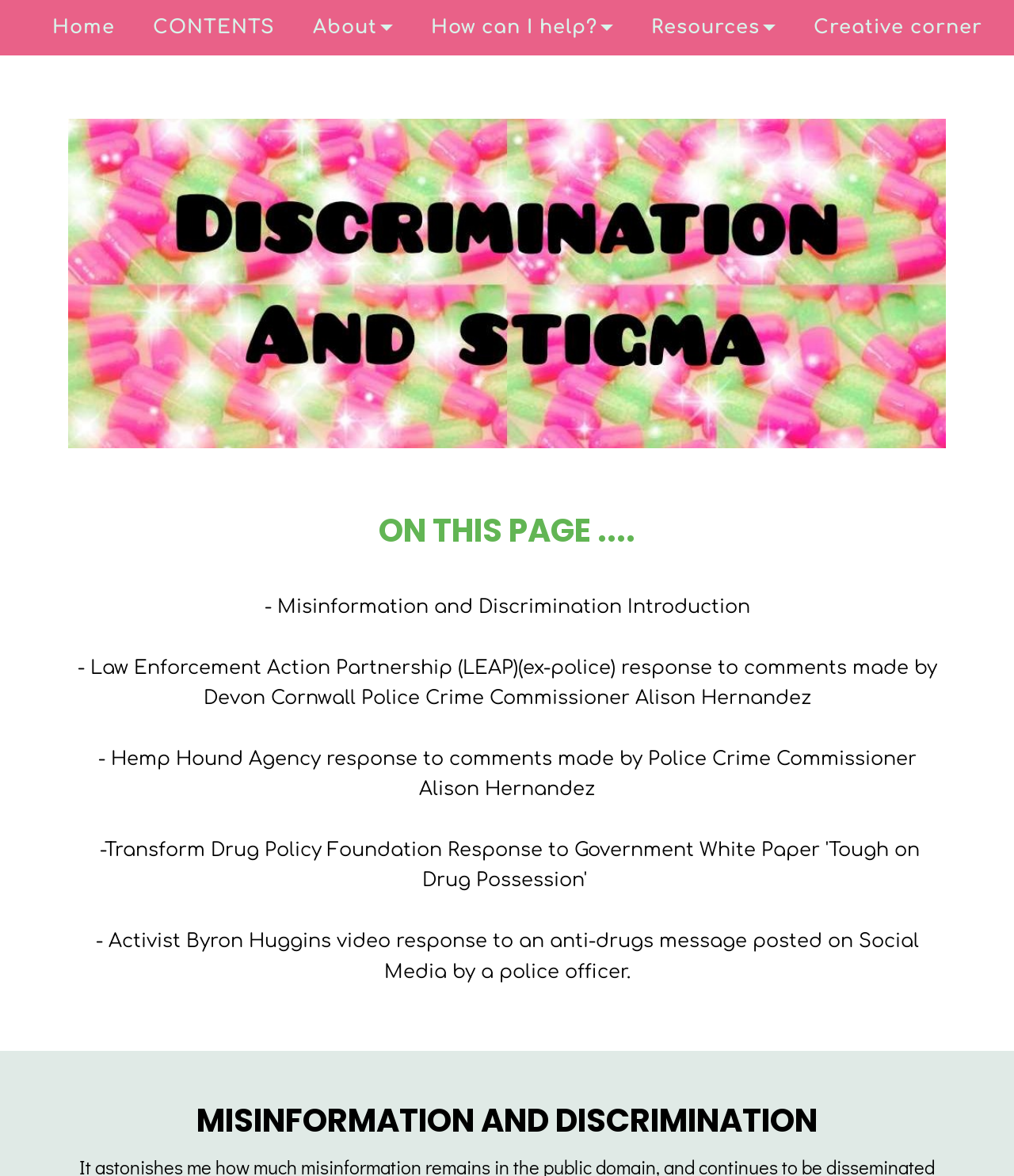Pinpoint the bounding box coordinates of the element that must be clicked to accomplish the following instruction: "Read about the author". The coordinates should be in the format of four float numbers between 0 and 1, i.e., [left, top, right, bottom].

[0.29, 0.06, 0.612, 0.097]